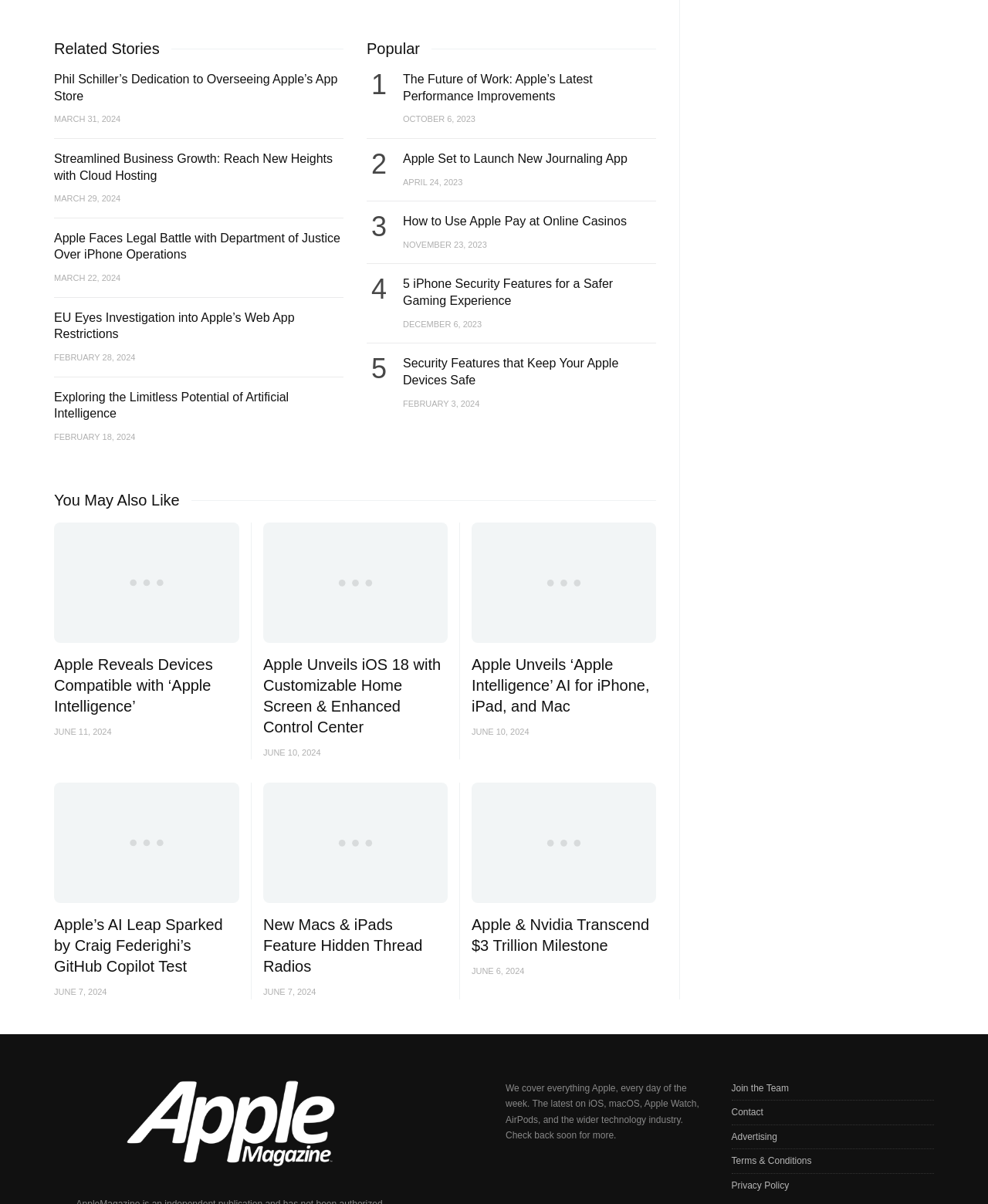Indicate the bounding box coordinates of the clickable region to achieve the following instruction: "Read about Exploring the Limitless Potential of Artificial Intelligence."

[0.055, 0.324, 0.292, 0.349]